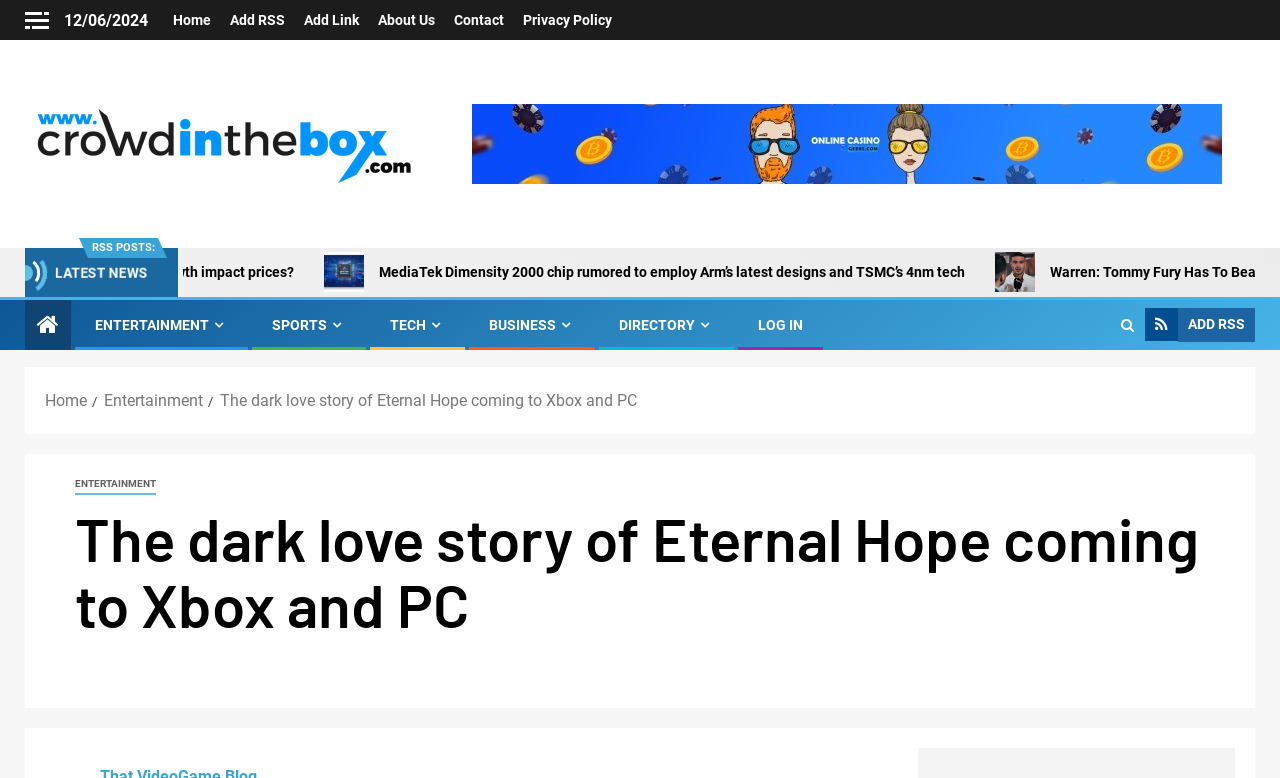Please find the bounding box coordinates (top-left x, top-left y, bottom-right x, bottom-right y) in the screenshot for the UI element described as follows: Home

[0.135, 0.016, 0.165, 0.036]